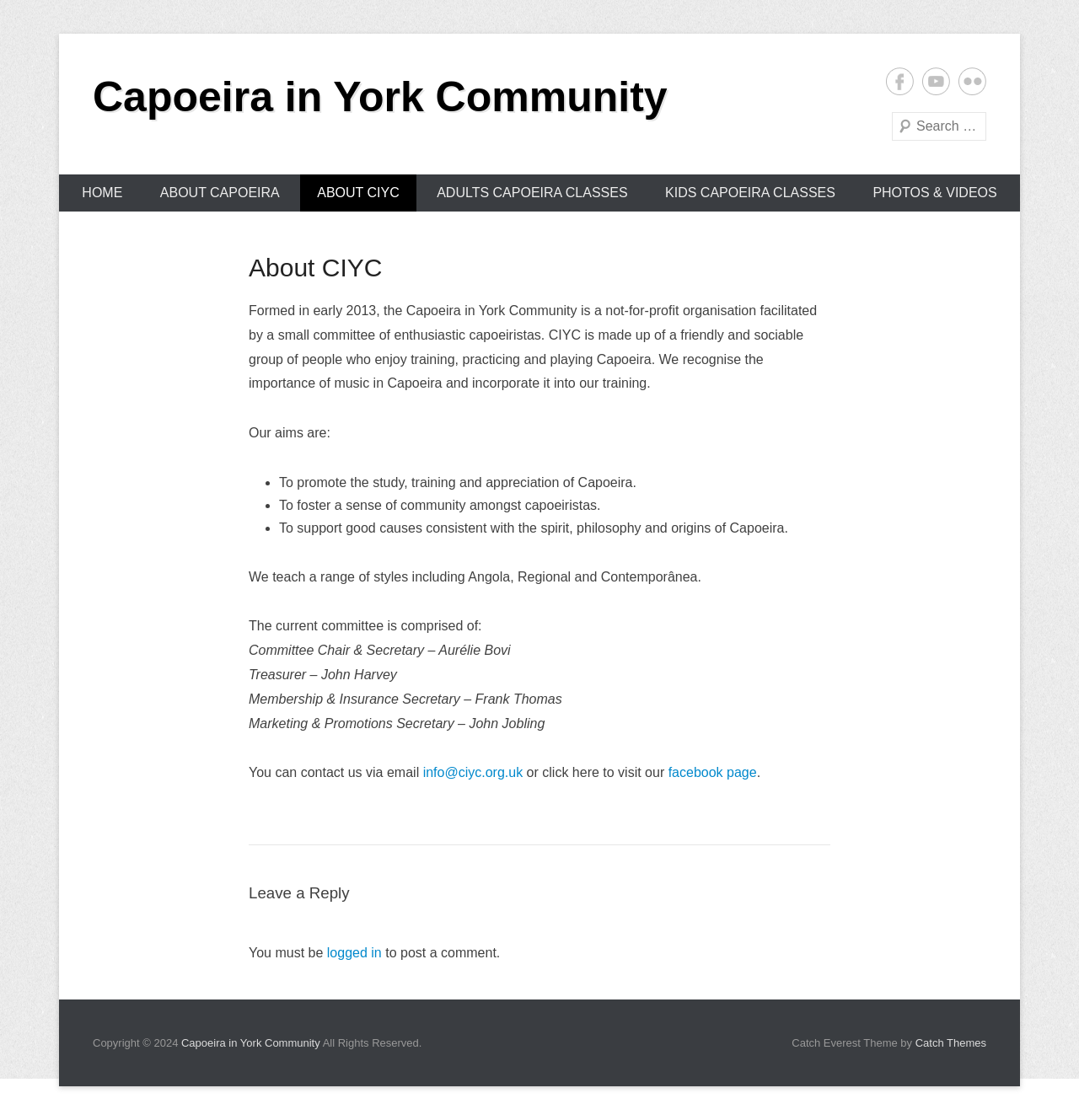Please identify the bounding box coordinates of the element I should click to complete this instruction: 'Go to Facebook page'. The coordinates should be given as four float numbers between 0 and 1, like this: [left, top, right, bottom].

[0.821, 0.06, 0.847, 0.085]